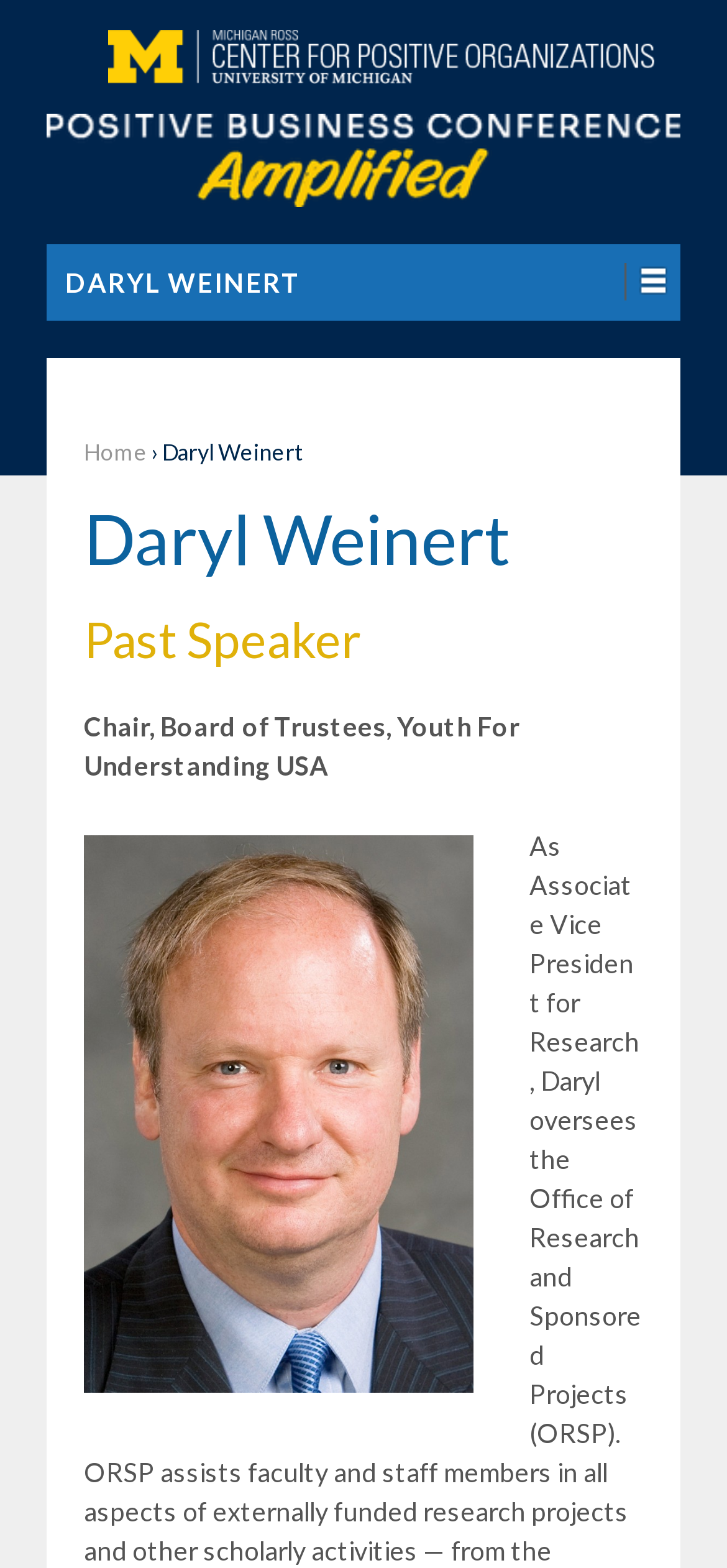Bounding box coordinates are specified in the format (top-left x, top-left y, bottom-right x, bottom-right y). All values are floating point numbers bounded between 0 and 1. Please provide the bounding box coordinate of the region this sentence describes: Home

[0.115, 0.279, 0.203, 0.297]